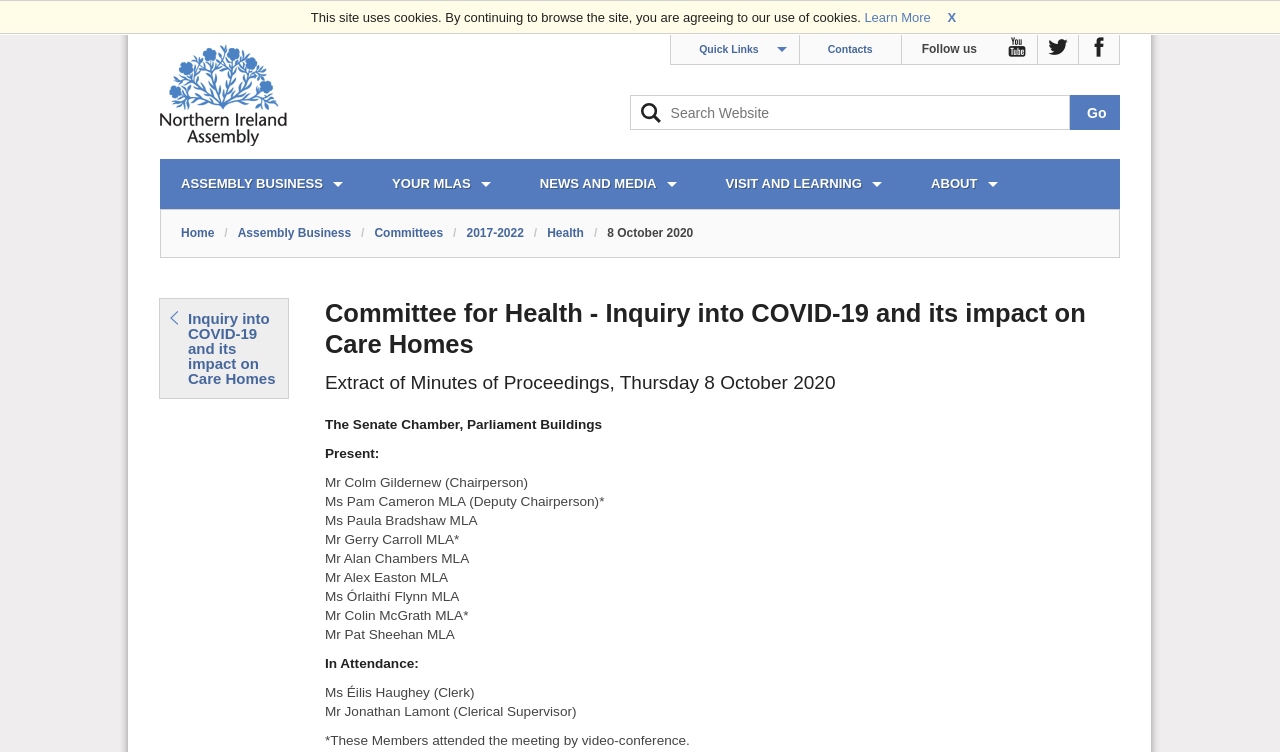Bounding box coordinates are specified in the format (top-left x, top-left y, bottom-right x, bottom-right y). All values are floating point numbers bounded between 0 and 1. Please provide the bounding box coordinate of the region this sentence describes: alt="FactCheck"

None